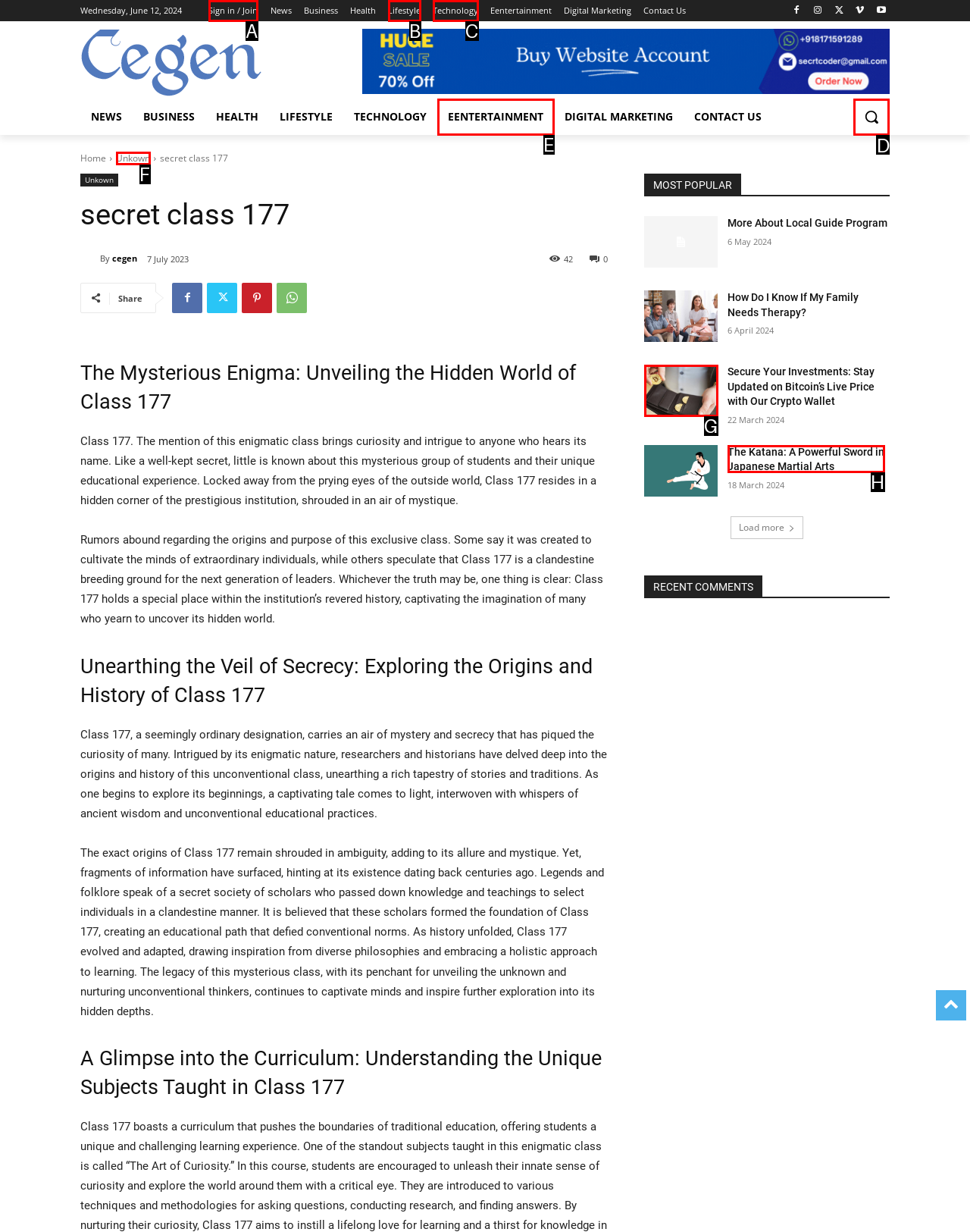Indicate which HTML element you need to click to complete the task: Search for something. Provide the letter of the selected option directly.

D